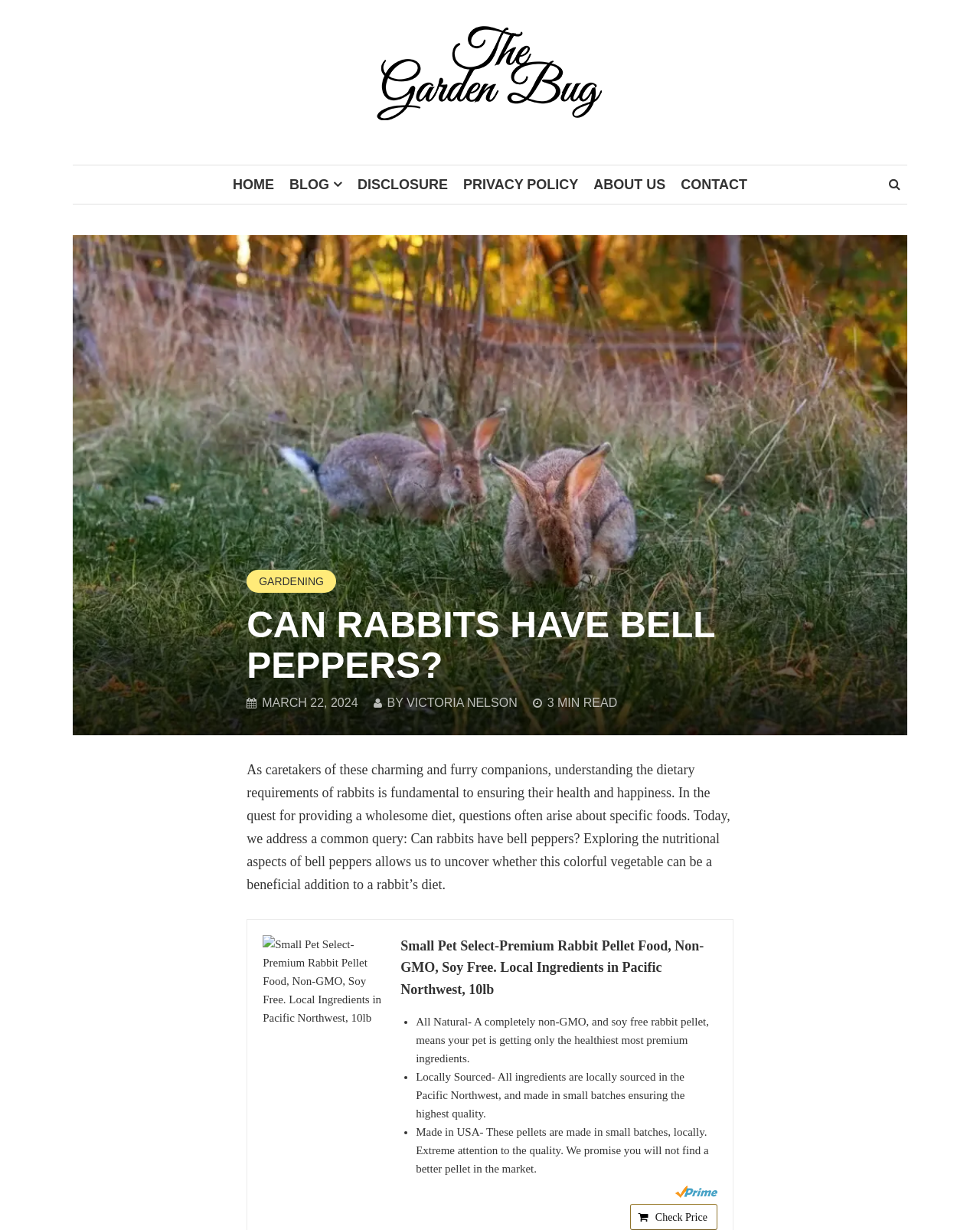What is the topic of the article?
Using the information from the image, answer the question thoroughly.

The topic of the article can be determined by reading the heading 'CAN RABBITS HAVE BELL PEPPERS?' and the introductory paragraph, which discusses the dietary requirements of rabbits and whether bell peppers can be a beneficial addition to their diet.